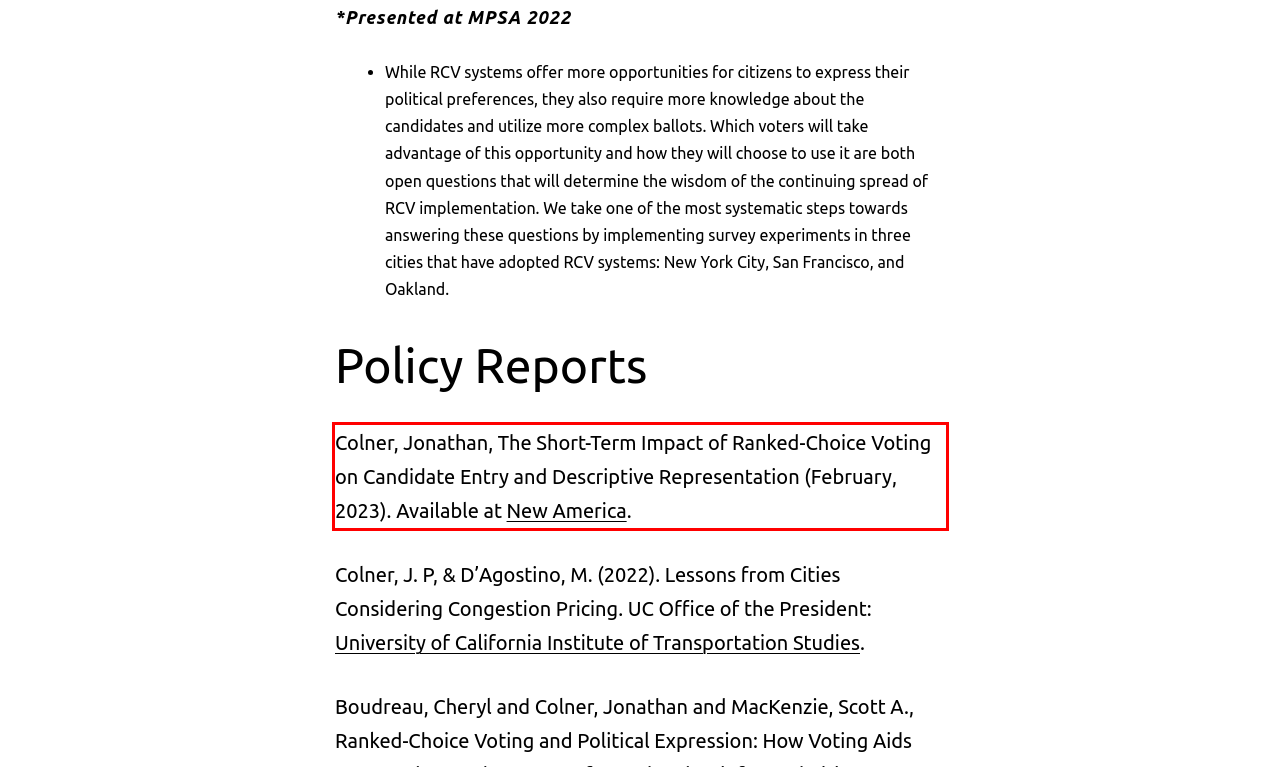Please identify and extract the text content from the UI element encased in a red bounding box on the provided webpage screenshot.

Colner, Jonathan, The Short-Term Impact of Ranked-Choice Voting on Candidate Entry and Descriptive Representation (February, 2023). Available at New America.